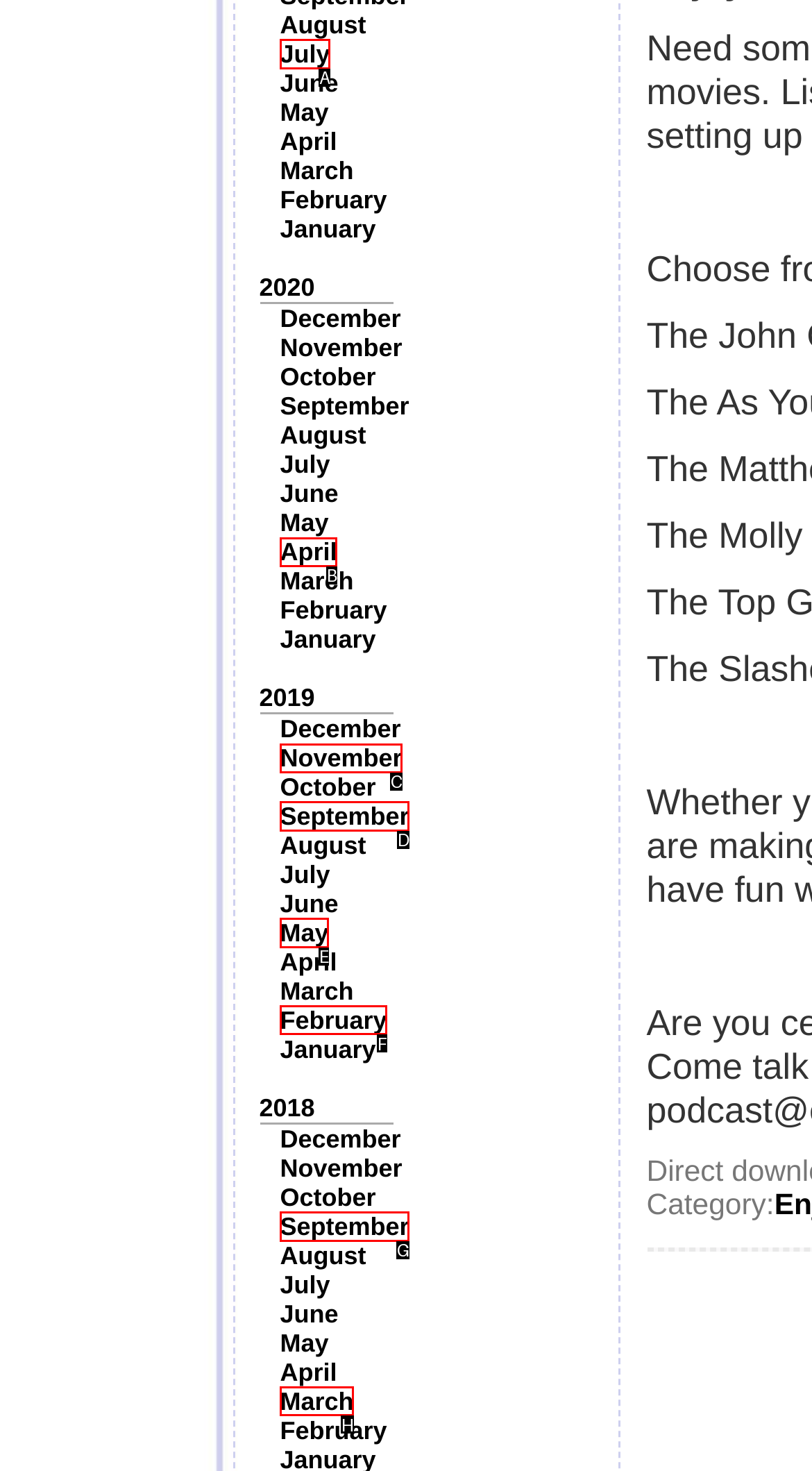Find the HTML element that matches the description provided: July
Answer using the corresponding option letter.

A